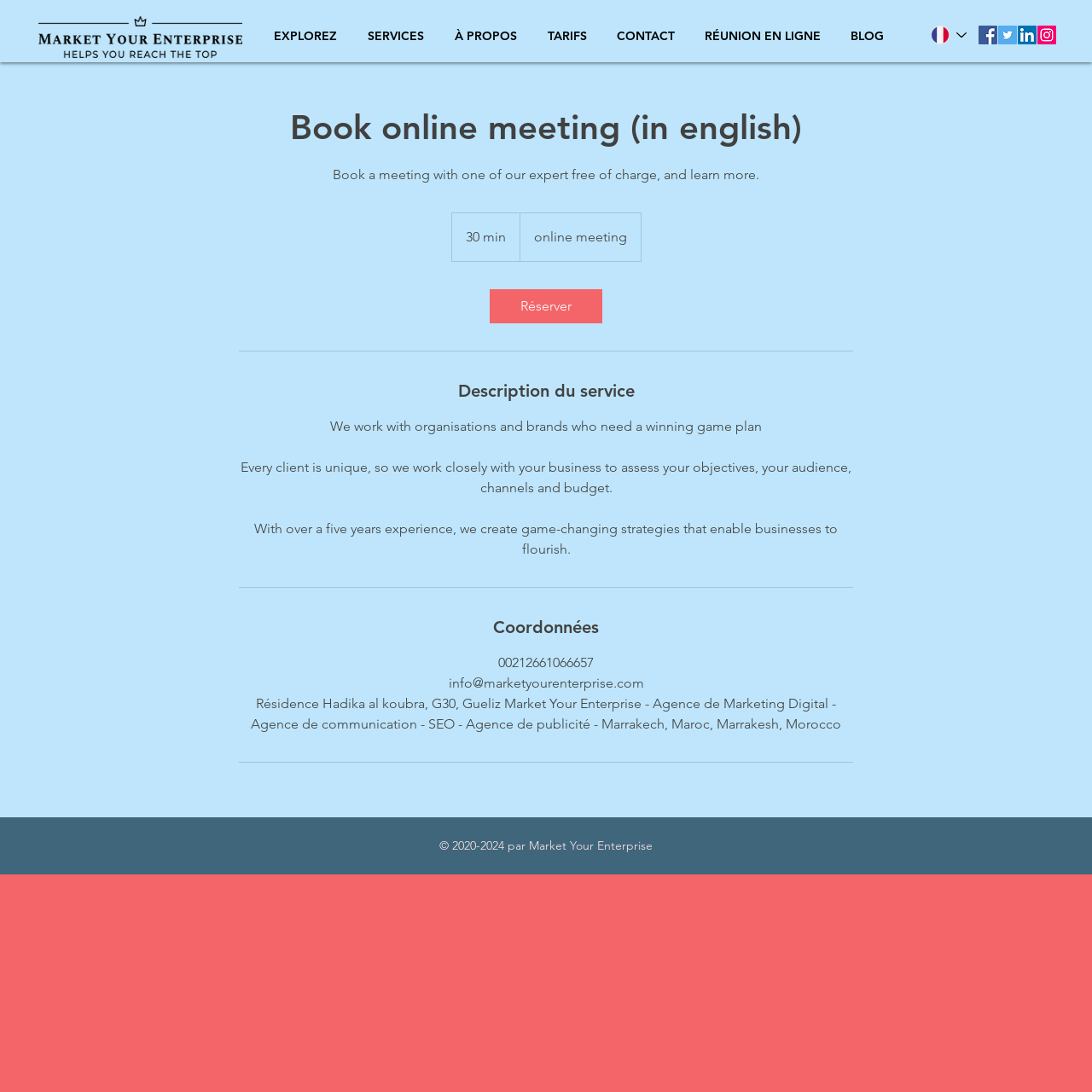What is the location of the agency?
Answer the question based on the image using a single word or a brief phrase.

Marrakech, Maroc